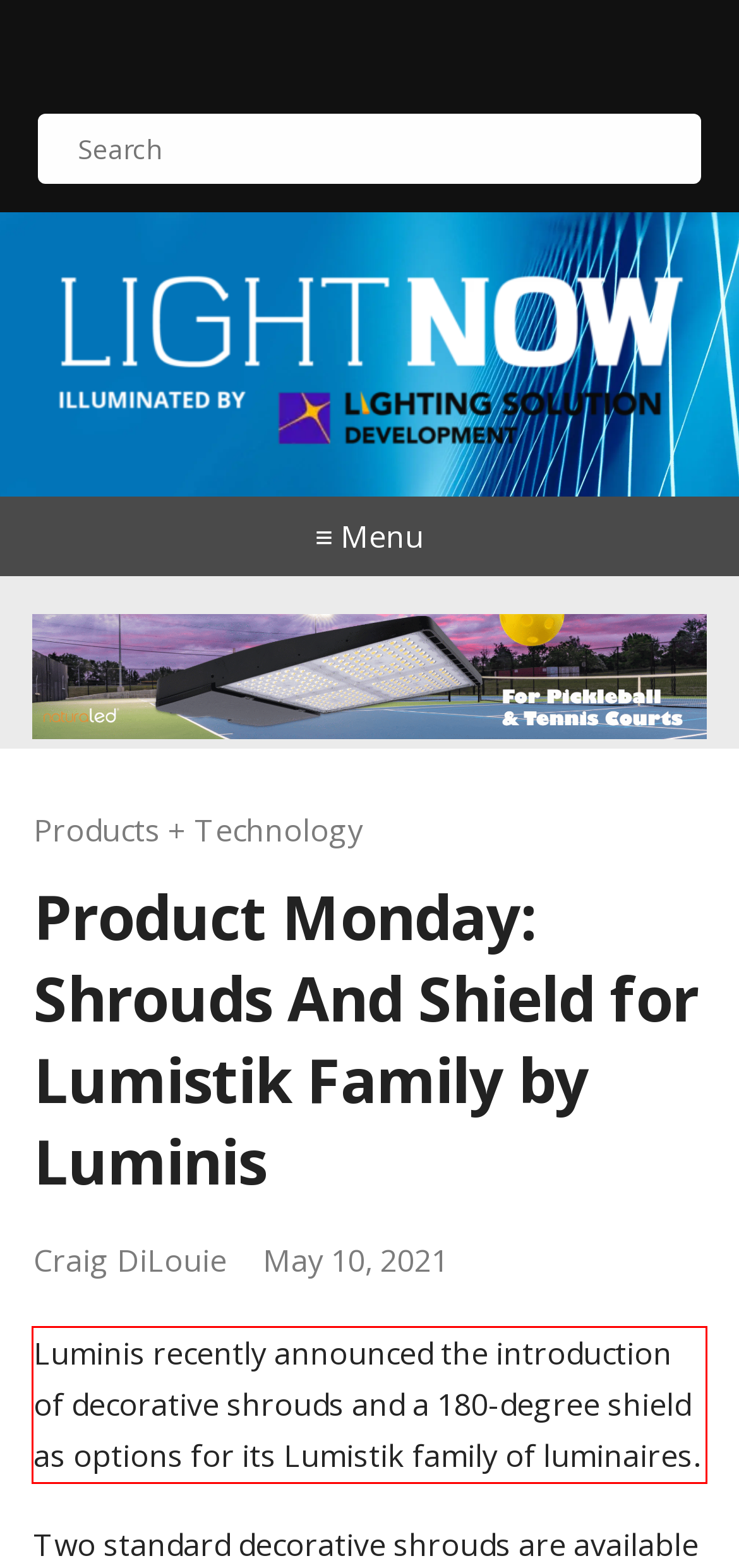Within the screenshot of the webpage, locate the red bounding box and use OCR to identify and provide the text content inside it.

Luminis recently announced the introduction of decorative shrouds and a 180-degree shield as options for its Lumistik family of luminaires.